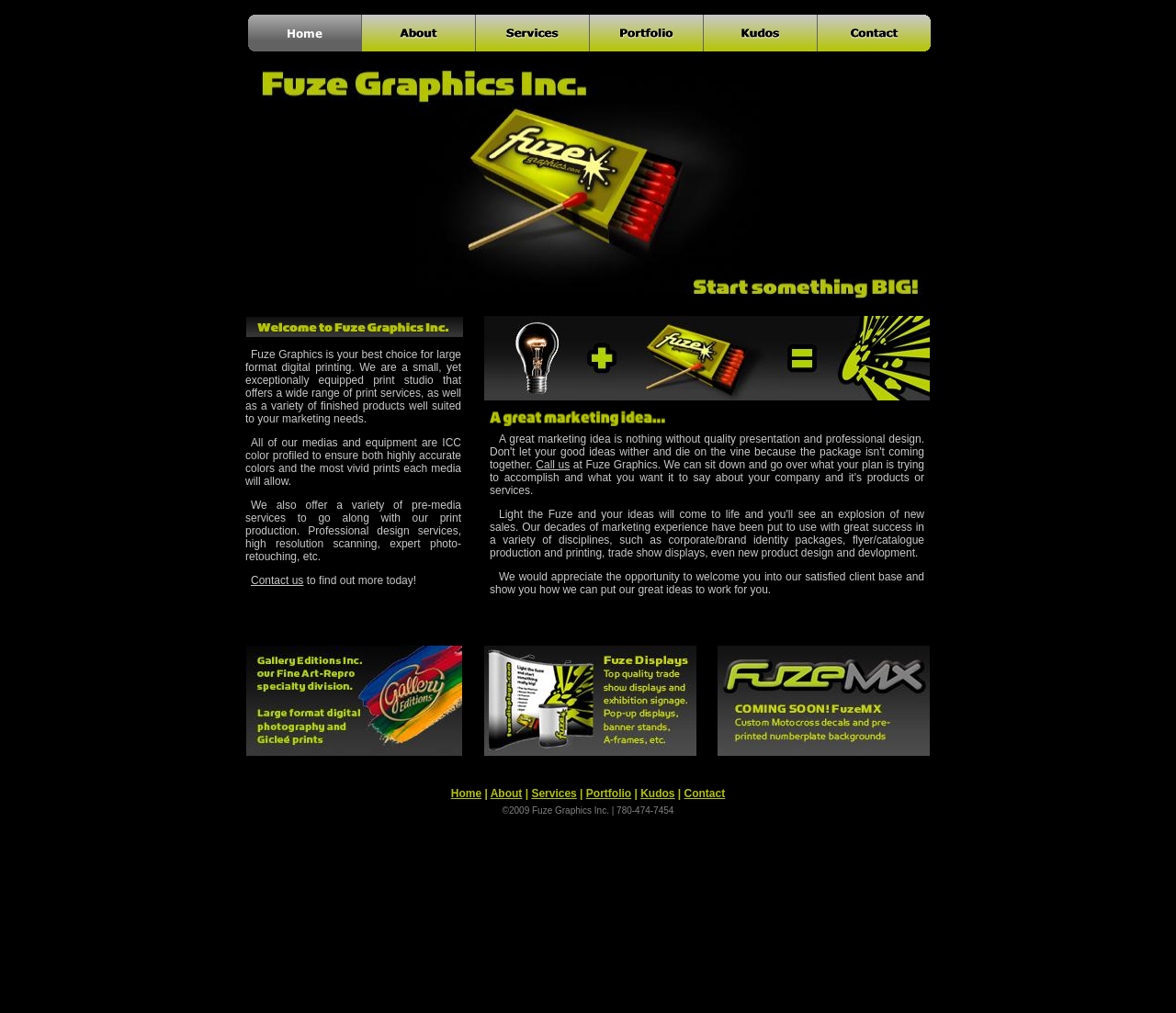Select the bounding box coordinates of the element I need to click to carry out the following instruction: "View About".

[0.308, 0.015, 0.404, 0.051]